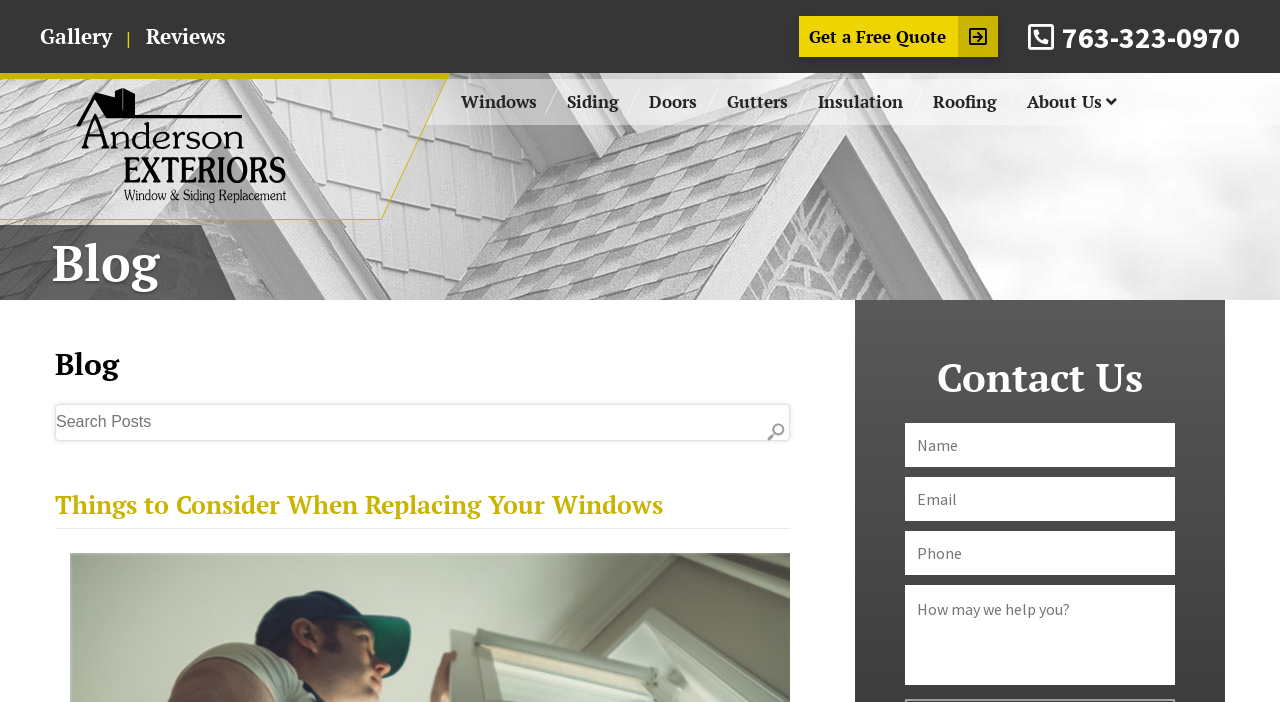Summarize the webpage comprehensively, mentioning all visible components.

The webpage is about Anderson Exteriors, a professional contracting company in Minnesota, and specifically focuses on considerations for homeowners when replacing their windows. 

At the top of the page, there is a header section with several links, including "Gallery", "Reviews", "Get a Free Quote", and a phone number. The company's logo, "Anderson Exteriors", is also located in this section, accompanied by an image. 

Below the header, there is a navigation menu with links to different services offered by the company, such as "Windows", "Siding", "Doors", "Gutters", "Insulation", and "Roofing". 

To the left of the navigation menu, there is a "Blog" section with a heading, a search box, and a search button. 

The main content of the page is headed by "Things to Consider When Replacing Your Windows", which suggests that the page will provide informative content related to window replacement.